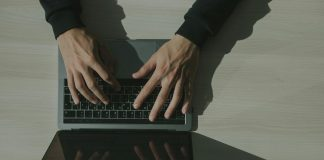Give a short answer using one word or phrase for the question:
What is the person doing on the laptop?

Typing